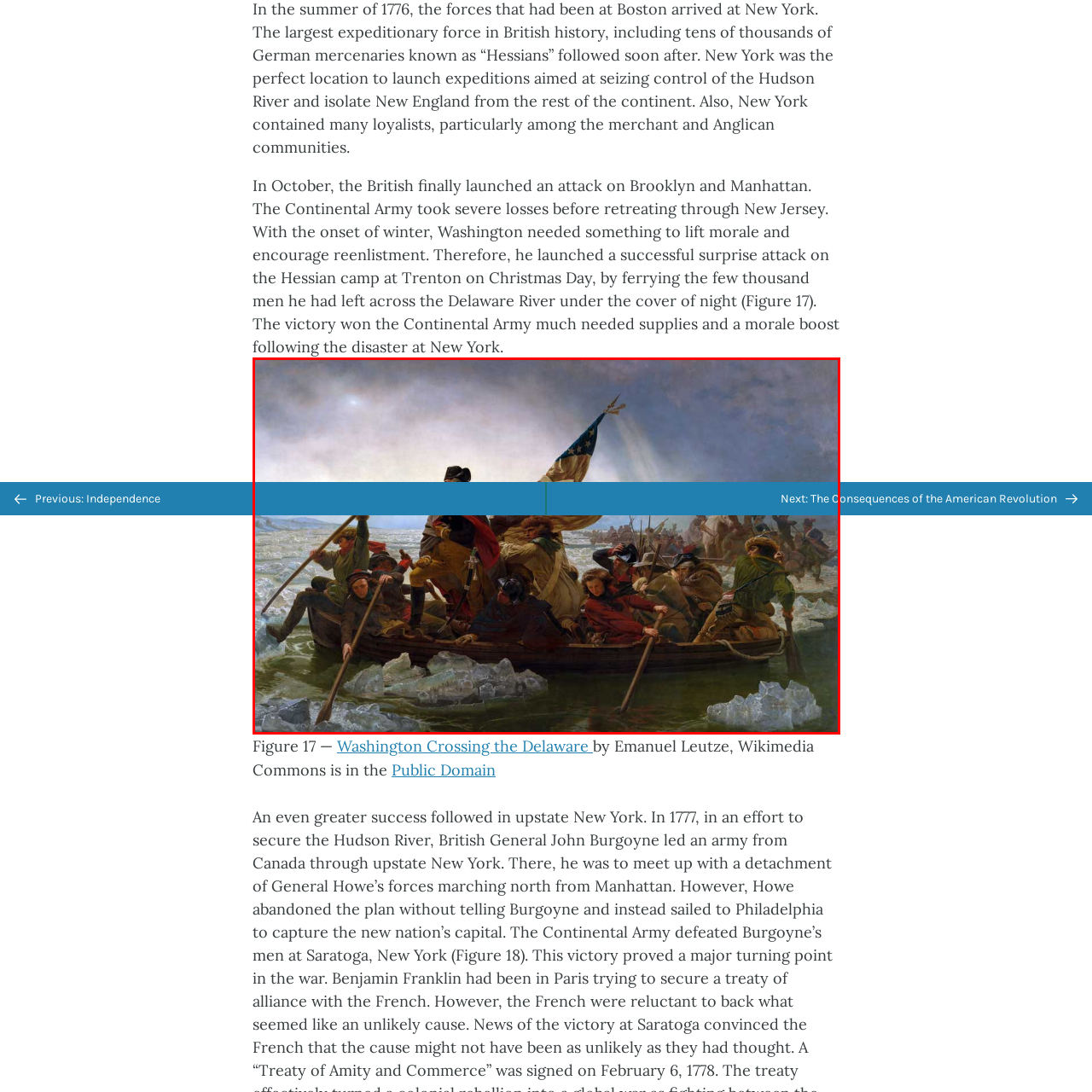Look at the area within the red bounding box, provide a one-word or phrase response to the following question: What is the name of the painter who created the iconic painting?

Emanuel Leutze